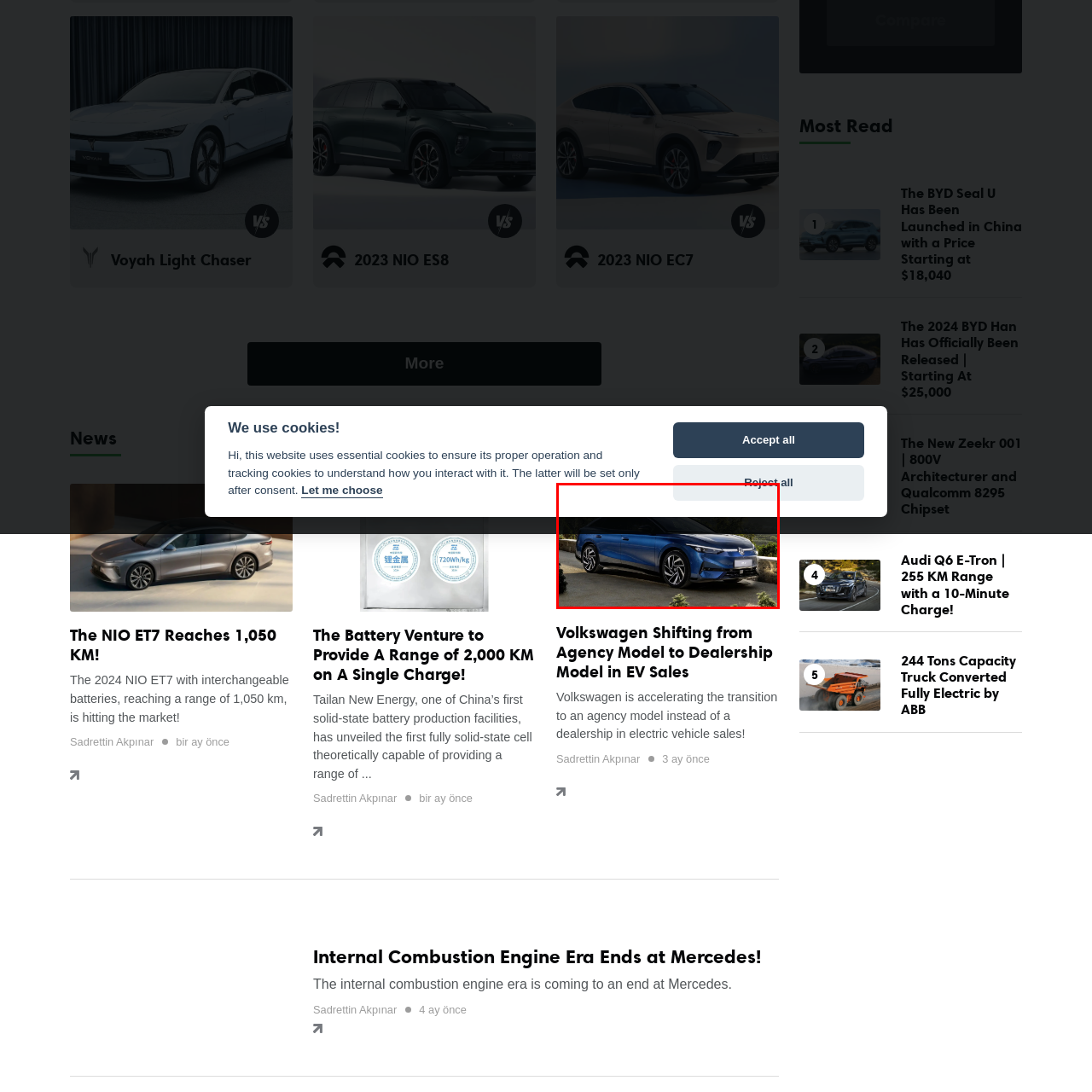View the portion of the image within the red bounding box and answer this question using a single word or phrase:
What type of vehicle is the 2023 NIO EC7?

Luxury electric vehicle